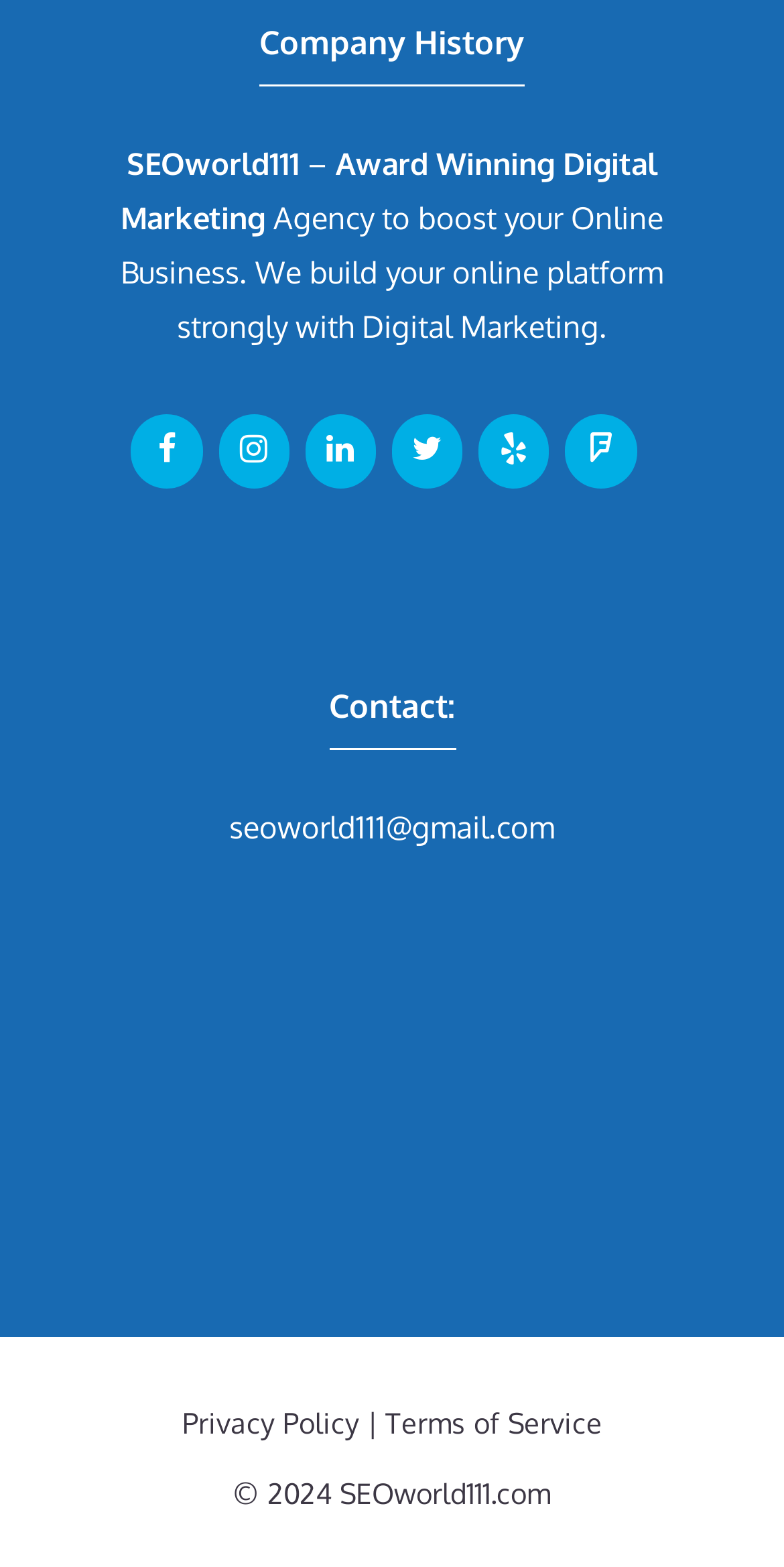Kindly provide the bounding box coordinates of the section you need to click on to fulfill the given instruction: "Read privacy policy".

[0.232, 0.897, 0.458, 0.919]